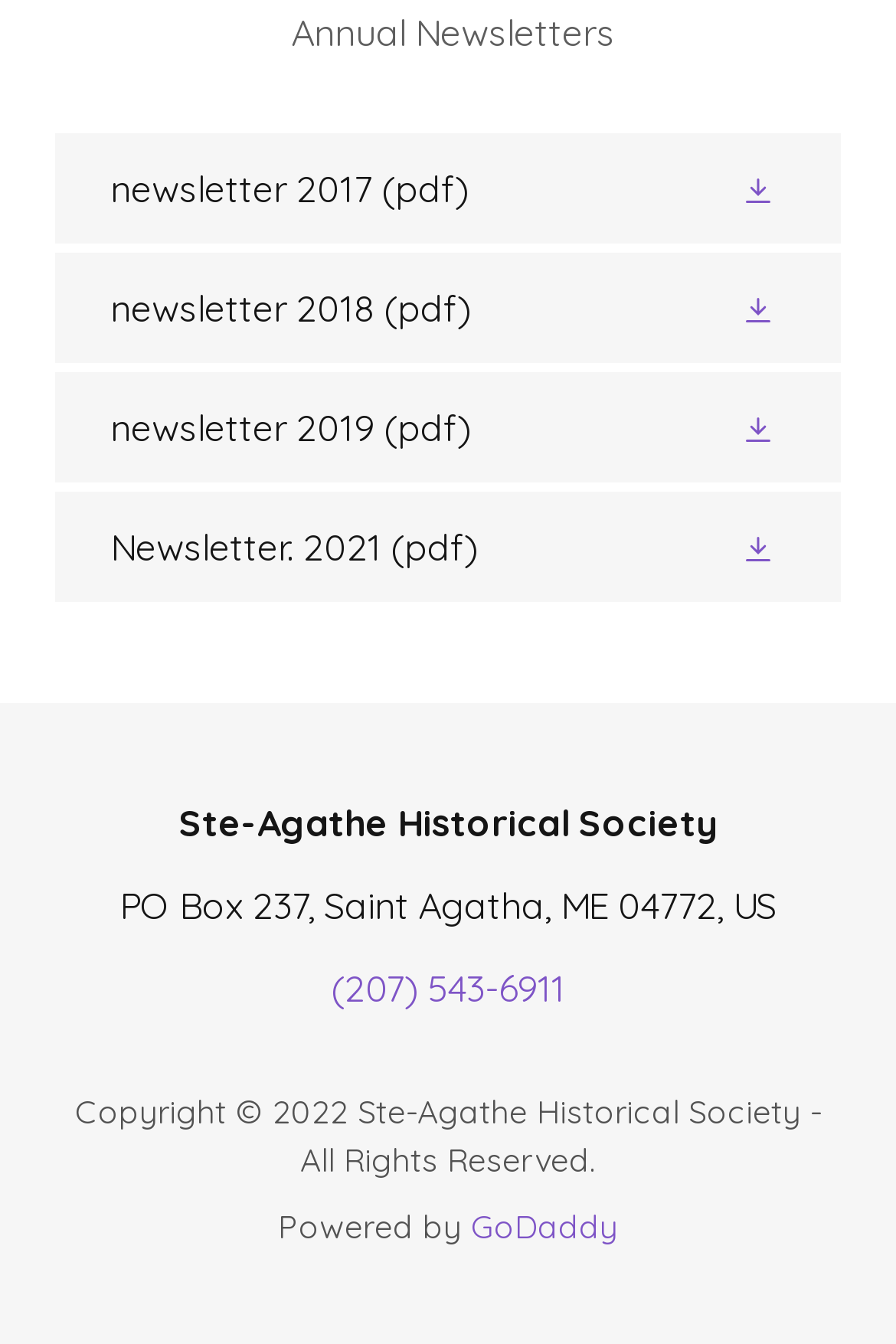Provide the bounding box coordinates for the UI element that is described as: "(207) 543-6911".

[0.369, 0.718, 0.631, 0.753]